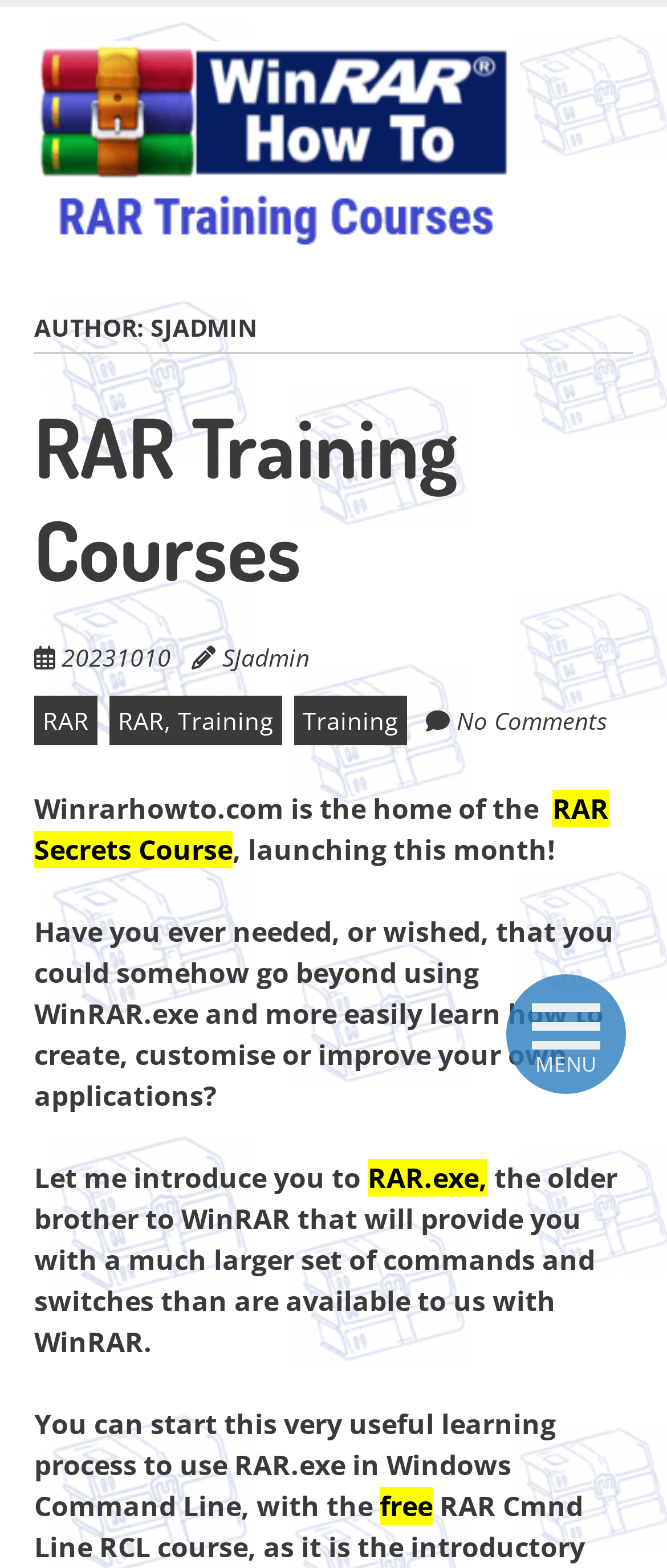Based on the provided description, "RAR", find the bounding box of the corresponding UI element in the screenshot.

[0.051, 0.444, 0.146, 0.475]